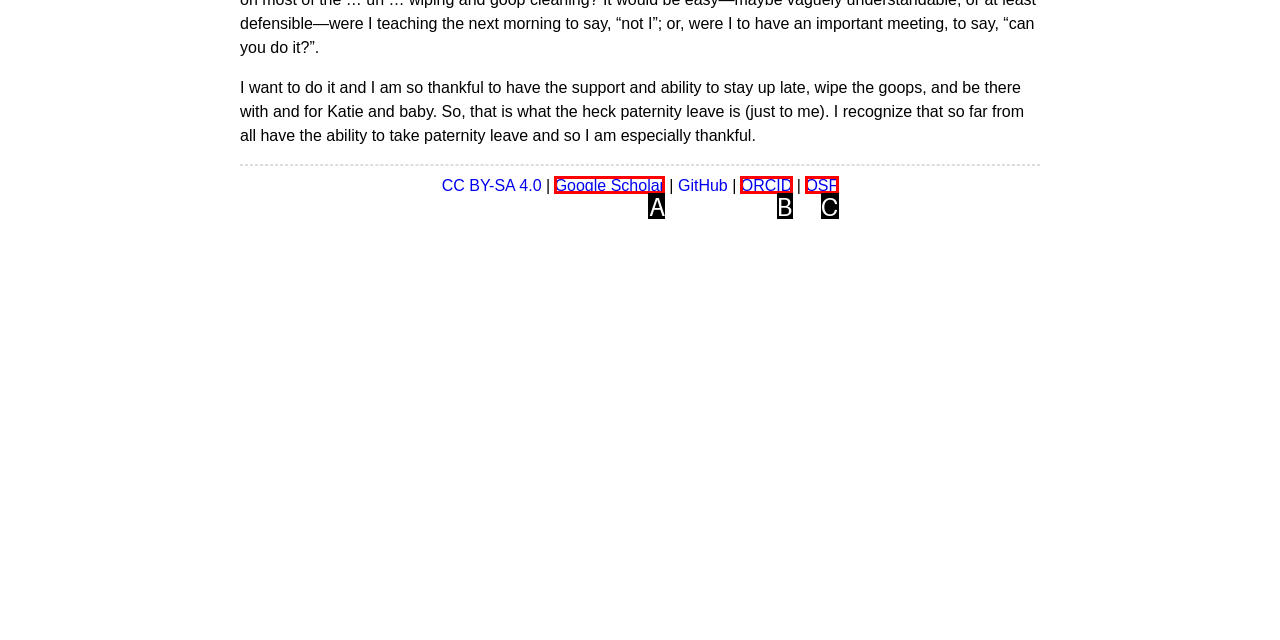Match the following description to the correct HTML element: August 24, 2023 Indicate your choice by providing the letter.

None